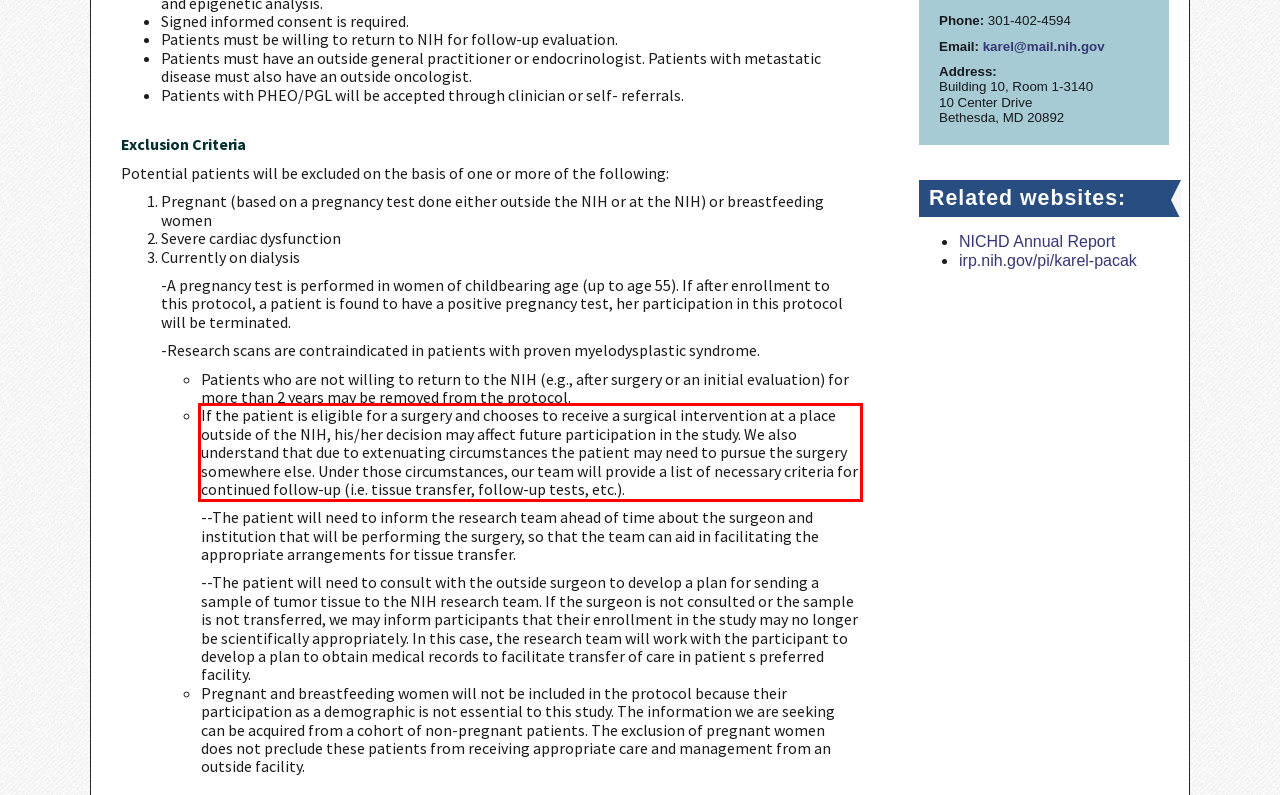You have a screenshot with a red rectangle around a UI element. Recognize and extract the text within this red bounding box using OCR.

If the patient is eligible for a surgery and chooses to receive a surgical intervention at a place outside of the NIH, his/her decision may affect future participation in the study. We also understand that due to extenuating circumstances the patient may need to pursue the surgery somewhere else. Under those circumstances, our team will provide a list of necessary criteria for continued follow-up (i.e. tissue transfer, follow-up tests, etc.).